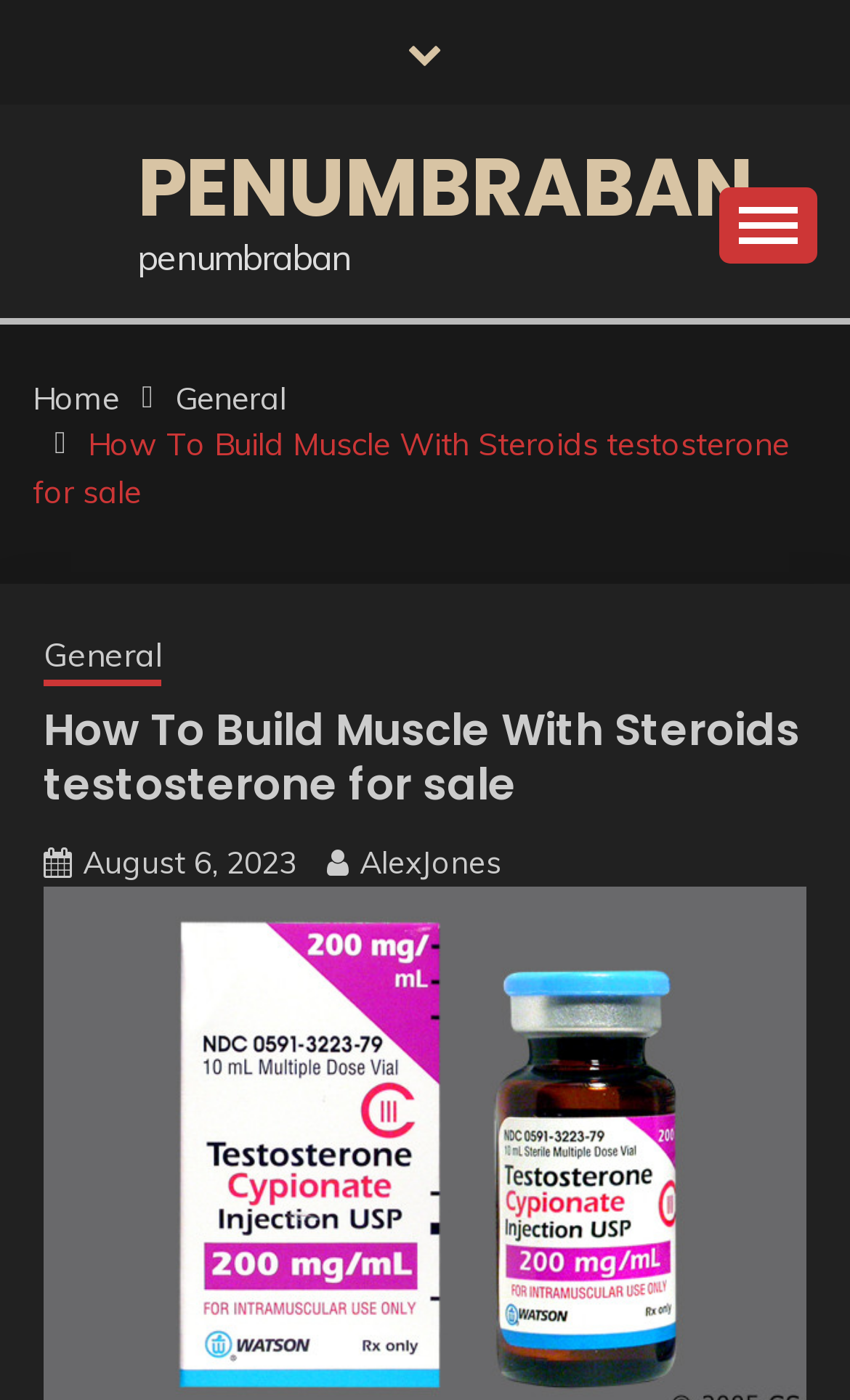What is the name of the author of this article?
Please answer the question with as much detail and depth as you can.

The author's name is mentioned in the link 'AlexJones' which is located below the heading 'How To Build Muscle With Steroids testosterone for sale'.